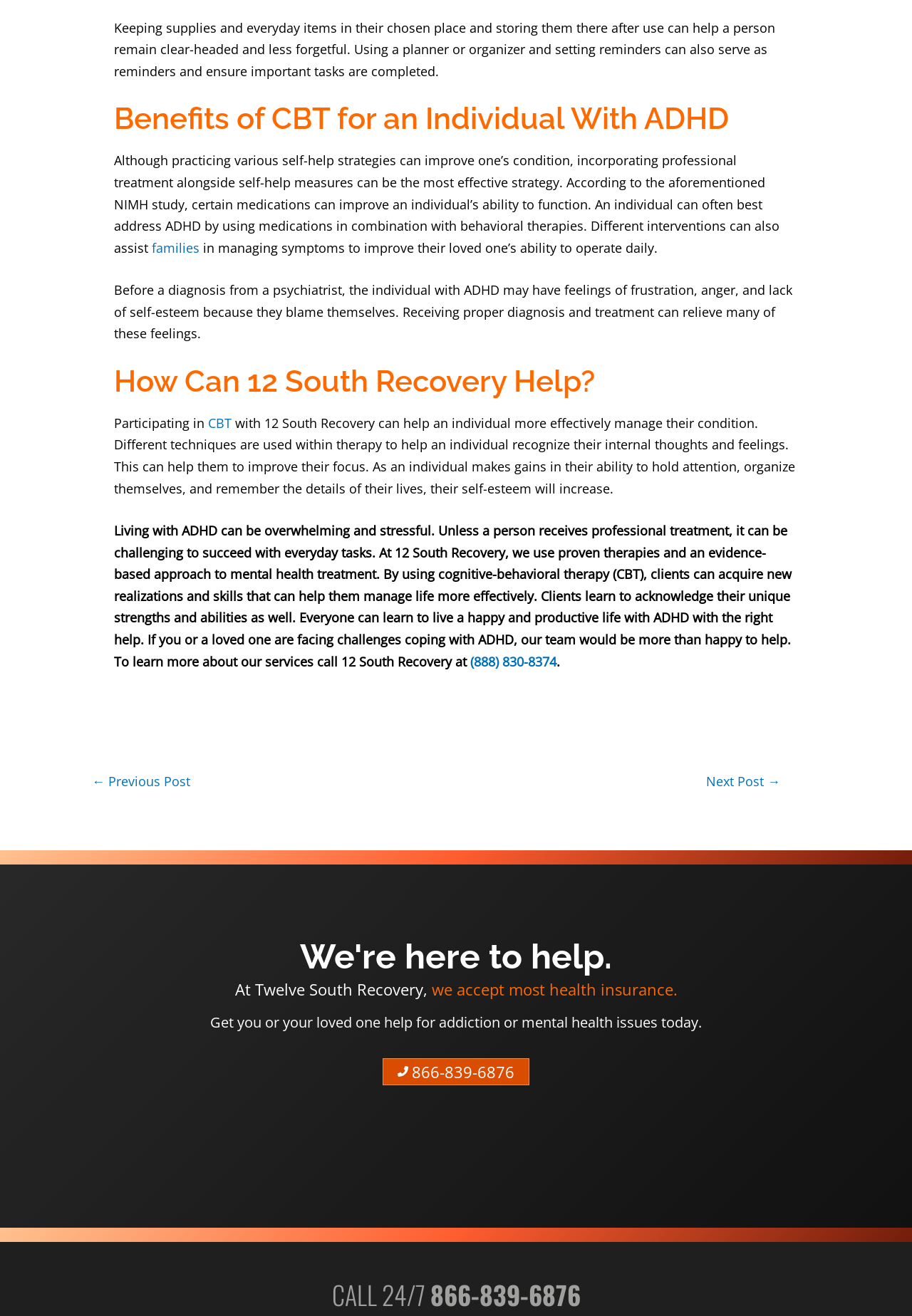Based on the image, please respond to the question with as much detail as possible:
What is the benefit of using a planner or organizer for individuals with ADHD?

According to the webpage, using a planner or organizer can serve as reminders and ensure important tasks are completed, which is beneficial for individuals with ADHD.